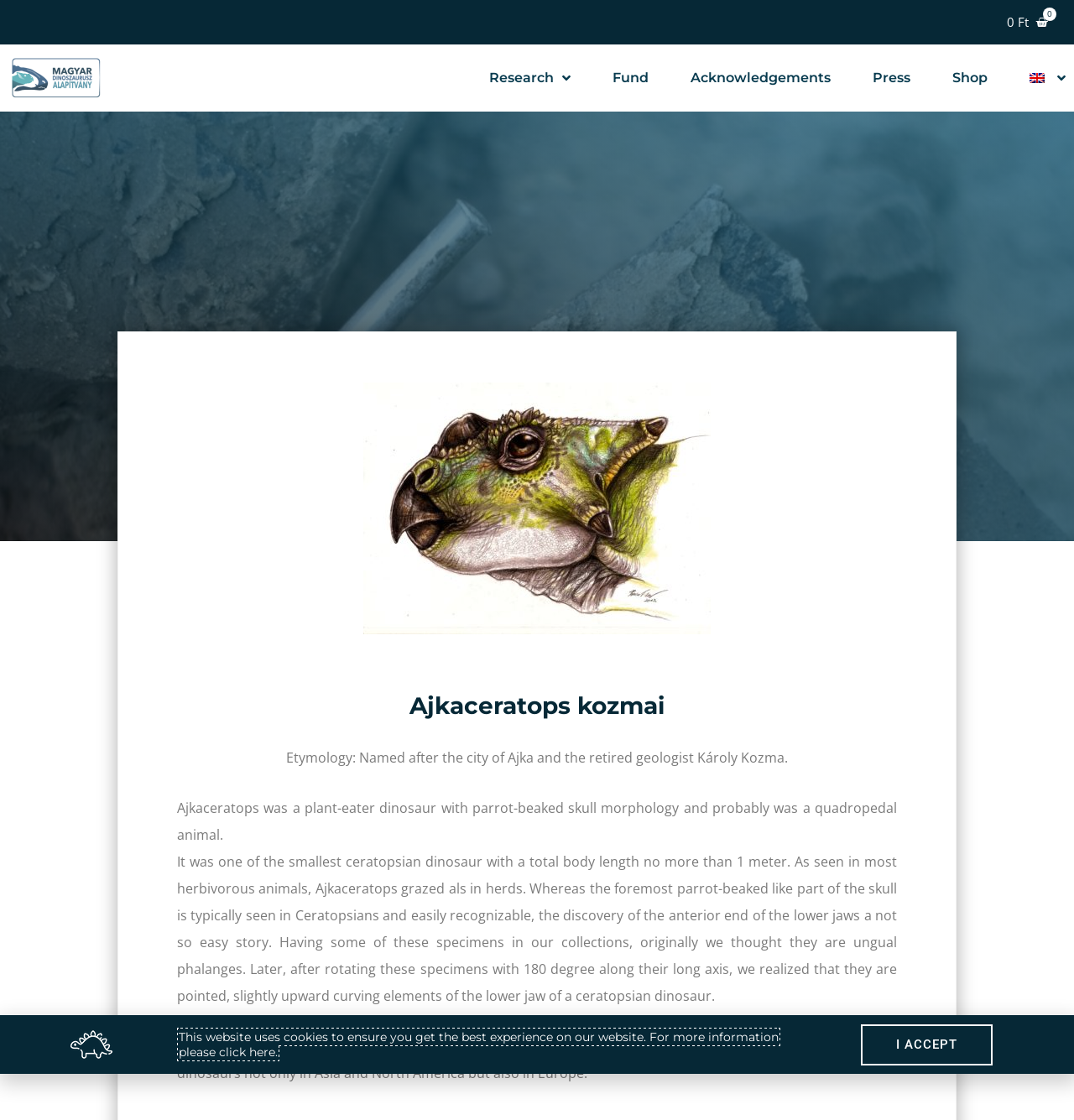What is the name of the organization behind this webpage?
Use the image to give a comprehensive and detailed response to the question.

The webpage has a logo with the text 'Magyar Dinoszaurusz-kutató Expedíció' which suggests that this is the name of the organization behind the webpage. Additionally, the logo is linked to the organization's webpage.